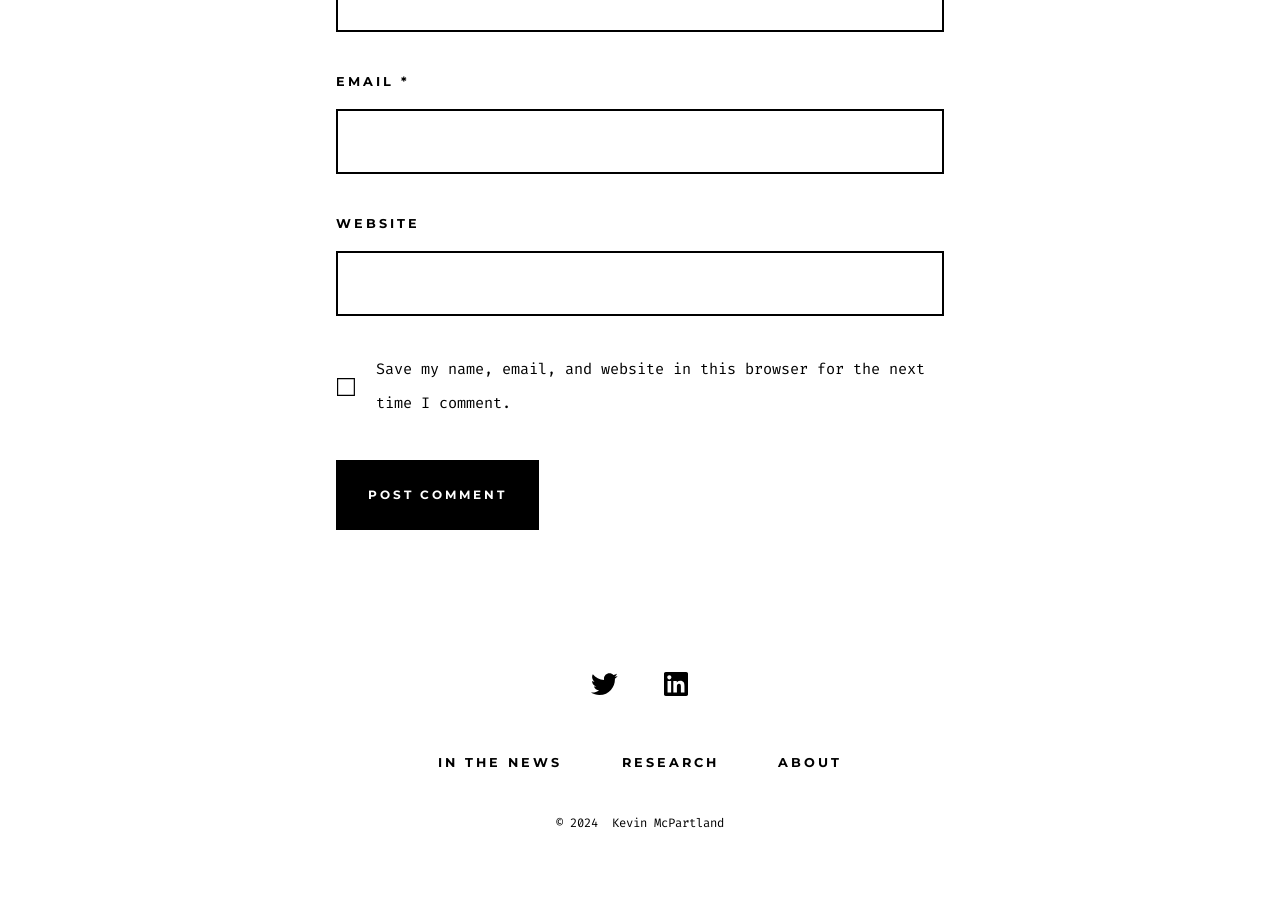What is the year of the website's copyright?
Use the information from the image to give a detailed answer to the question.

The copyright information at the bottom of the webpage mentions '2024', indicating that the website's content is copyrighted until at least that year.